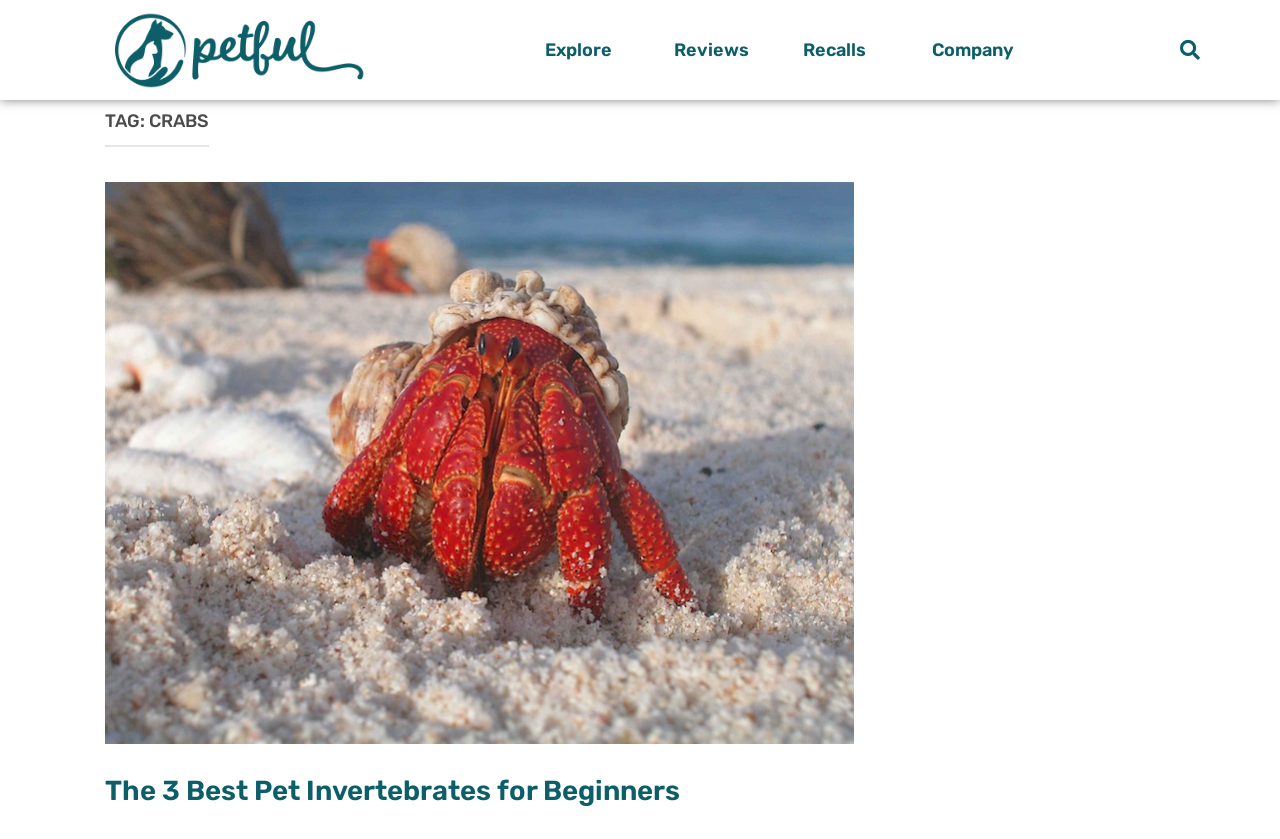Please provide a short answer using a single word or phrase for the question:
What type of pet is the website focused on?

Crabs